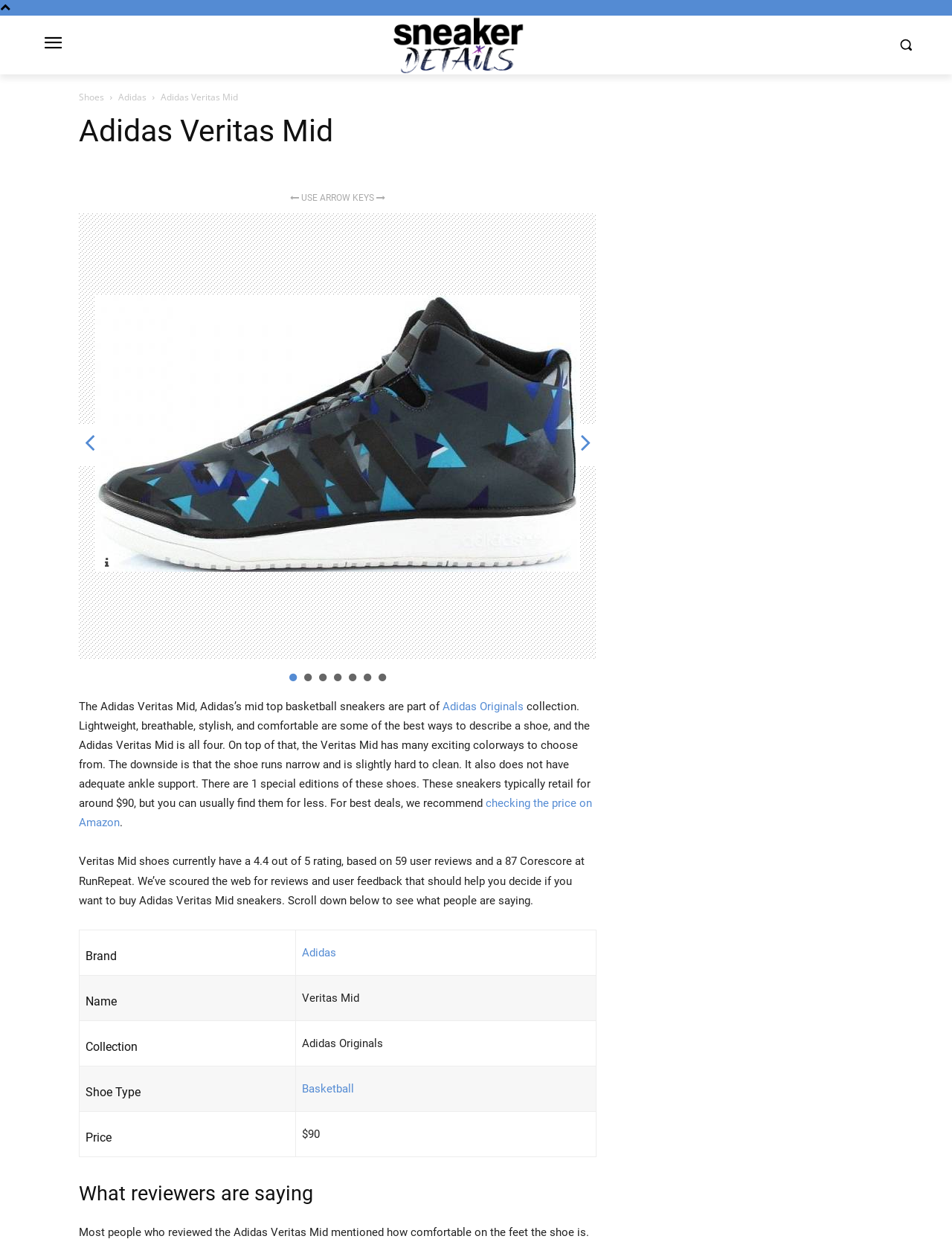Given the description of the UI element: "checking the price on Amazon", predict the bounding box coordinates in the form of [left, top, right, bottom], with each value being a float between 0 and 1.

[0.083, 0.643, 0.622, 0.669]